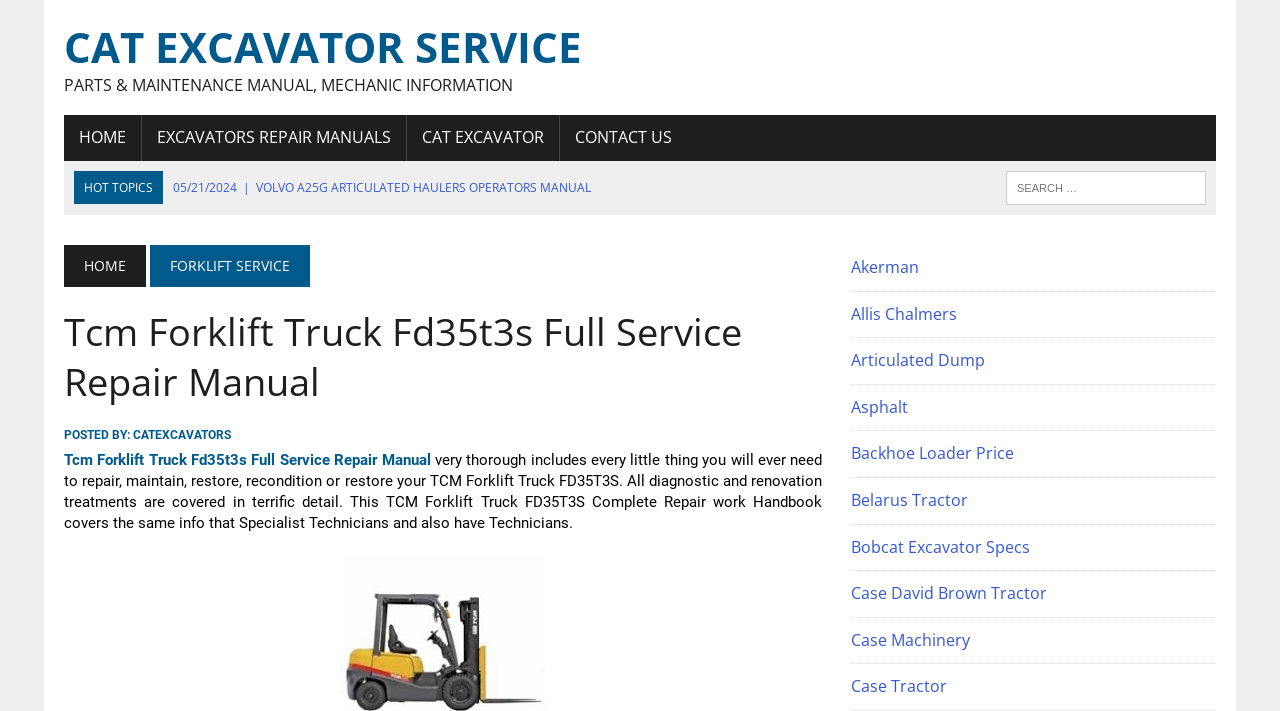Locate the bounding box for the described UI element: "September 2010". Ensure the coordinates are four float numbers between 0 and 1, formatted as [left, top, right, bottom].

None